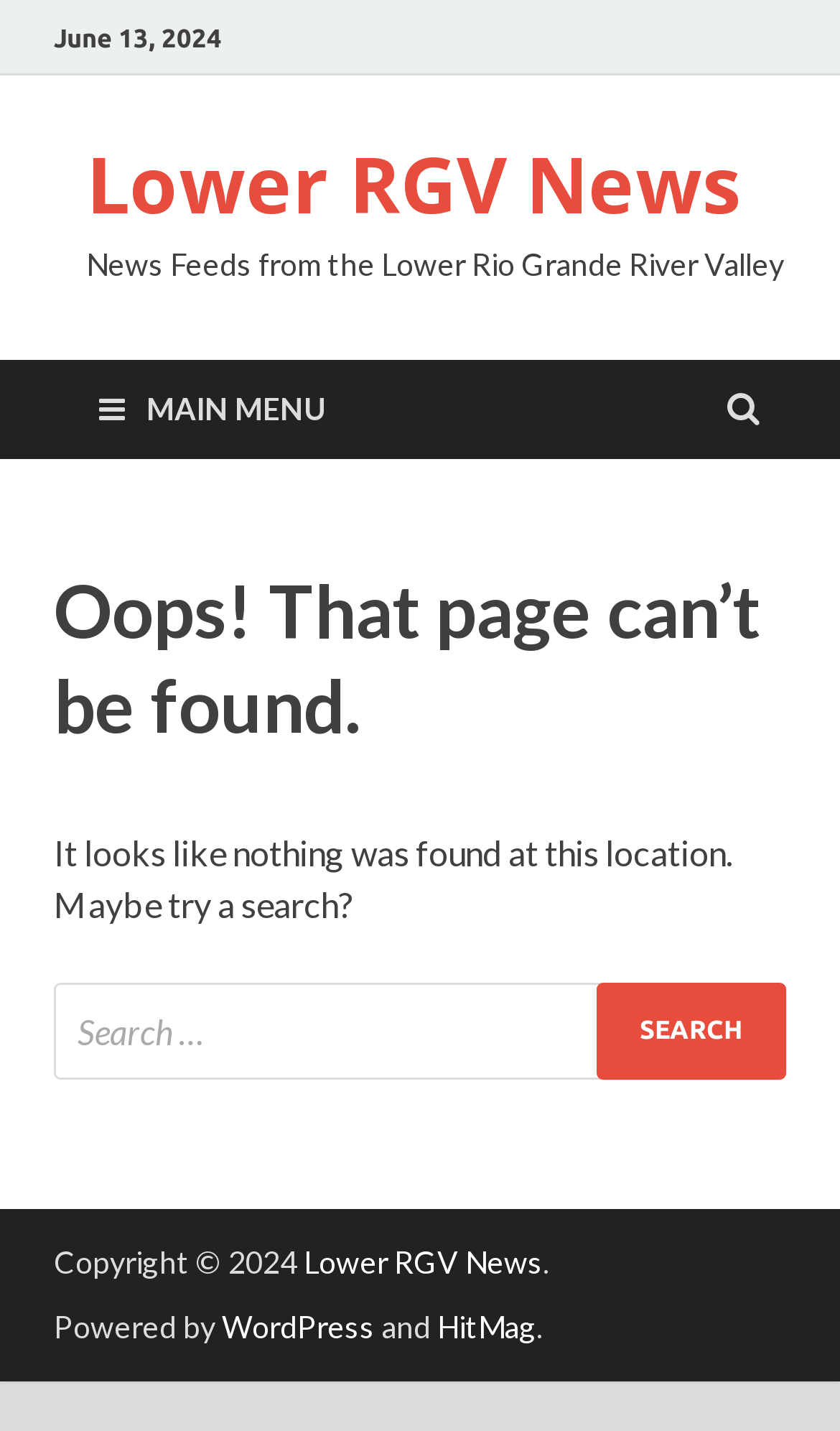Generate a thorough caption detailing the webpage content.

The webpage is a "Page not found" error page from Lower RGV News. At the top, there is a date "June 13, 2024" and a link to "Lower RGV News" which spans most of the width of the page. Below this, there is a descriptive text "News Feeds from the Lower Rio Grande River Valley". 

On the left side, there is a link to the "MAIN MENU" icon. The main content area is divided into two sections. The top section has a heading "Oops! That page can’t be found." and the bottom section has a paragraph of text "It looks like nothing was found at this location. Maybe try a search?" followed by a search box and a "Search" button.

At the bottom of the page, there is a copyright notice "Copyright © 2024" on the left, followed by a link to "Lower RGV News" and a period. On the right side, there is a text "Powered by" followed by links to "WordPress" and "HitMag" with "and" in between, and a period at the end.